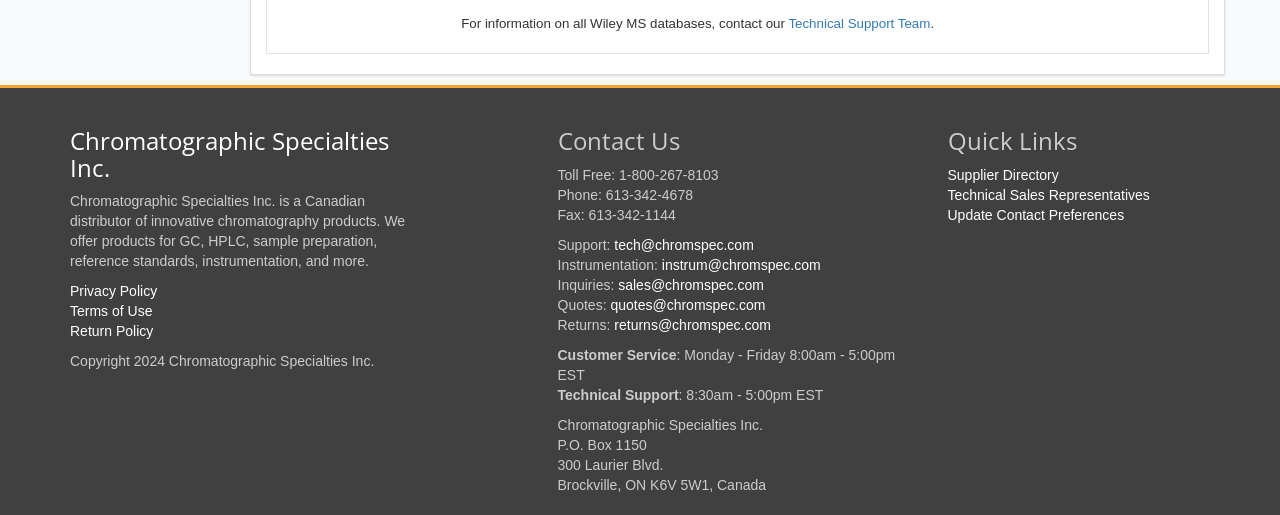Please specify the bounding box coordinates of the area that should be clicked to accomplish the following instruction: "Get Technical Support". The coordinates should consist of four float numbers between 0 and 1, i.e., [left, top, right, bottom].

[0.48, 0.615, 0.602, 0.646]